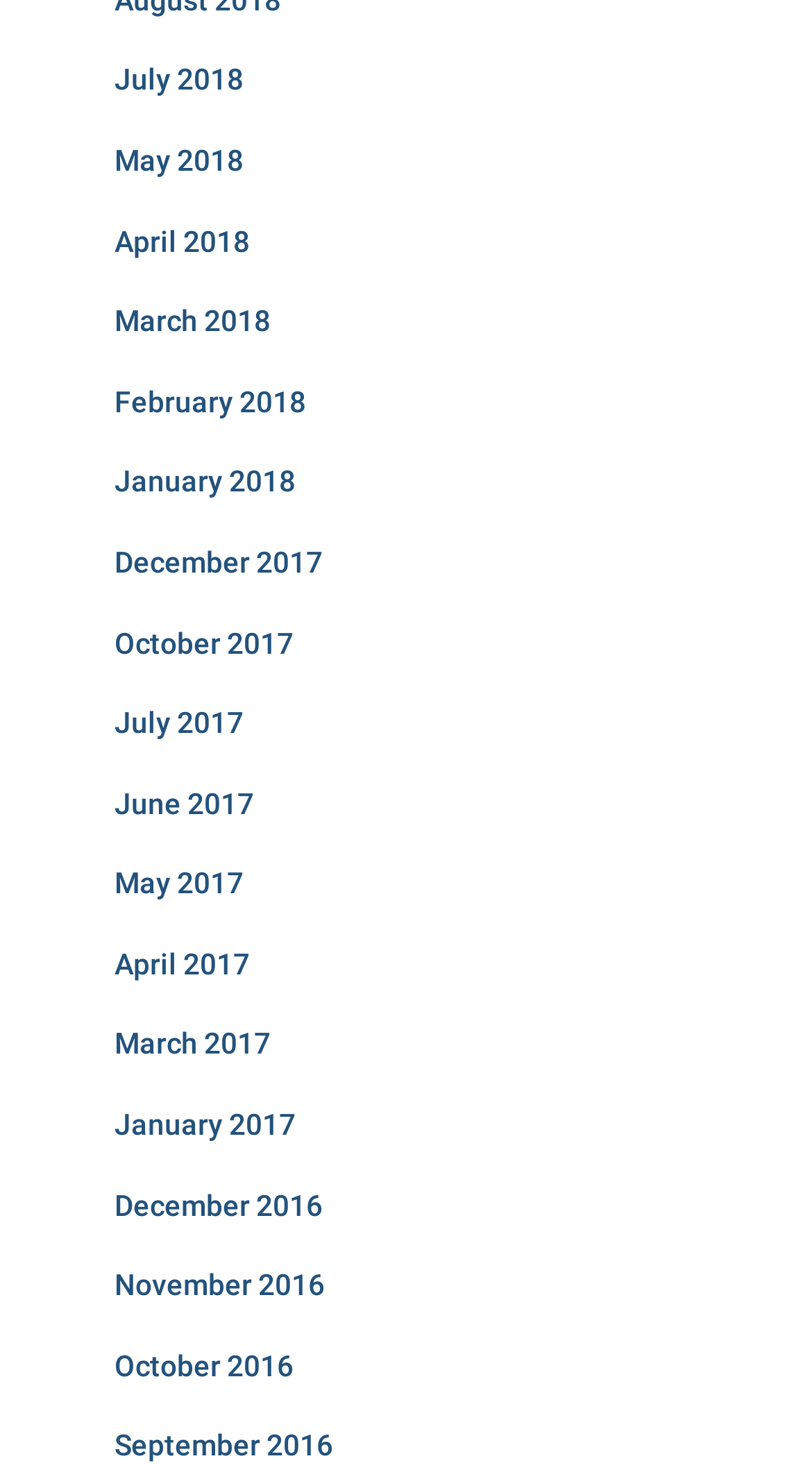Pinpoint the bounding box coordinates of the clickable area necessary to execute the following instruction: "view May 2017". The coordinates should be given as four float numbers between 0 and 1, namely [left, top, right, bottom].

[0.141, 0.586, 0.3, 0.609]